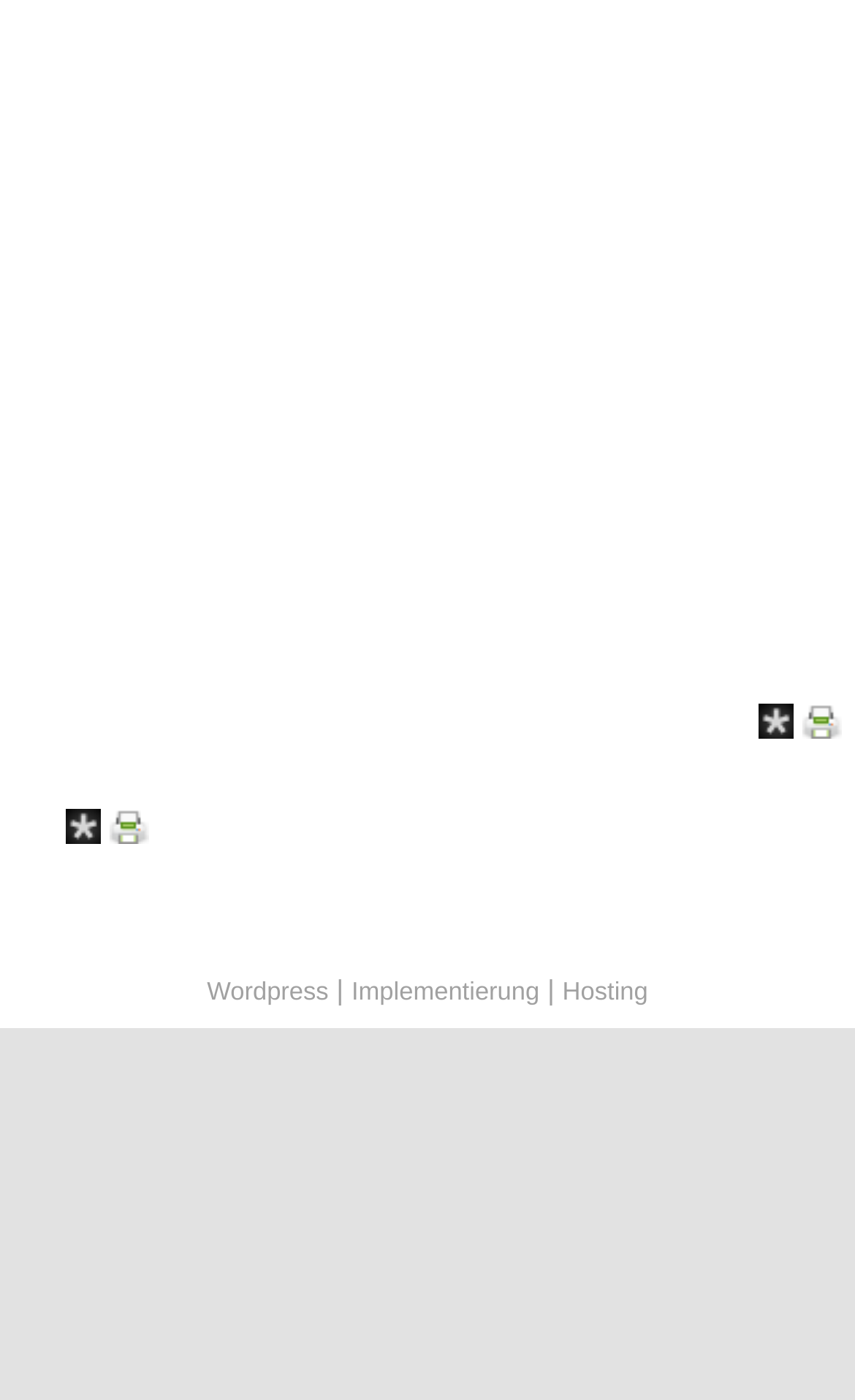Respond to the question below with a single word or phrase:
What is the last link in the footer section?

Hosting